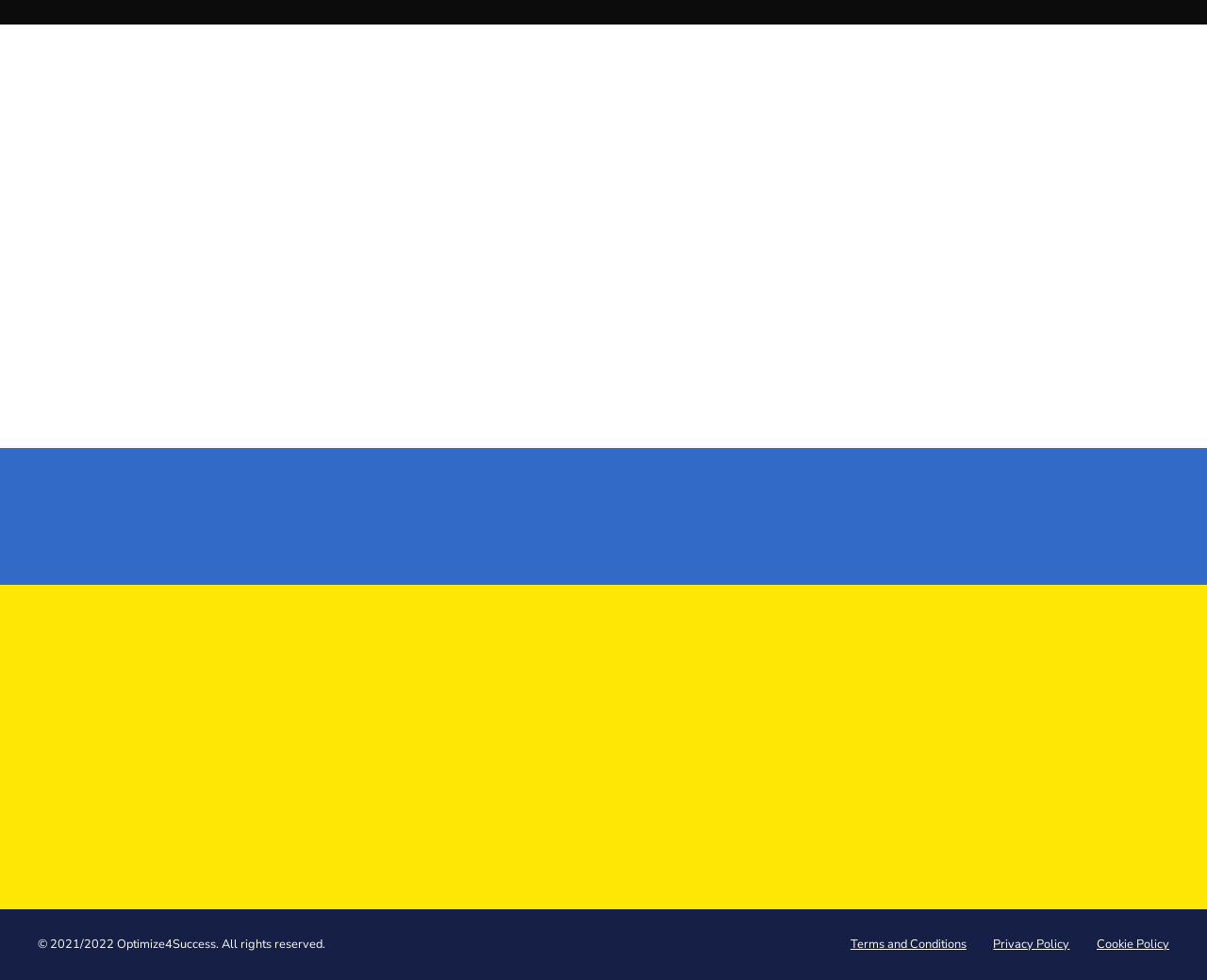Identify the bounding box coordinates of the section to be clicked to complete the task described by the following instruction: "Click the 'Get in Touch' link". The coordinates should be four float numbers between 0 and 1, formatted as [left, top, right, bottom].

[0.763, 0.505, 0.891, 0.558]